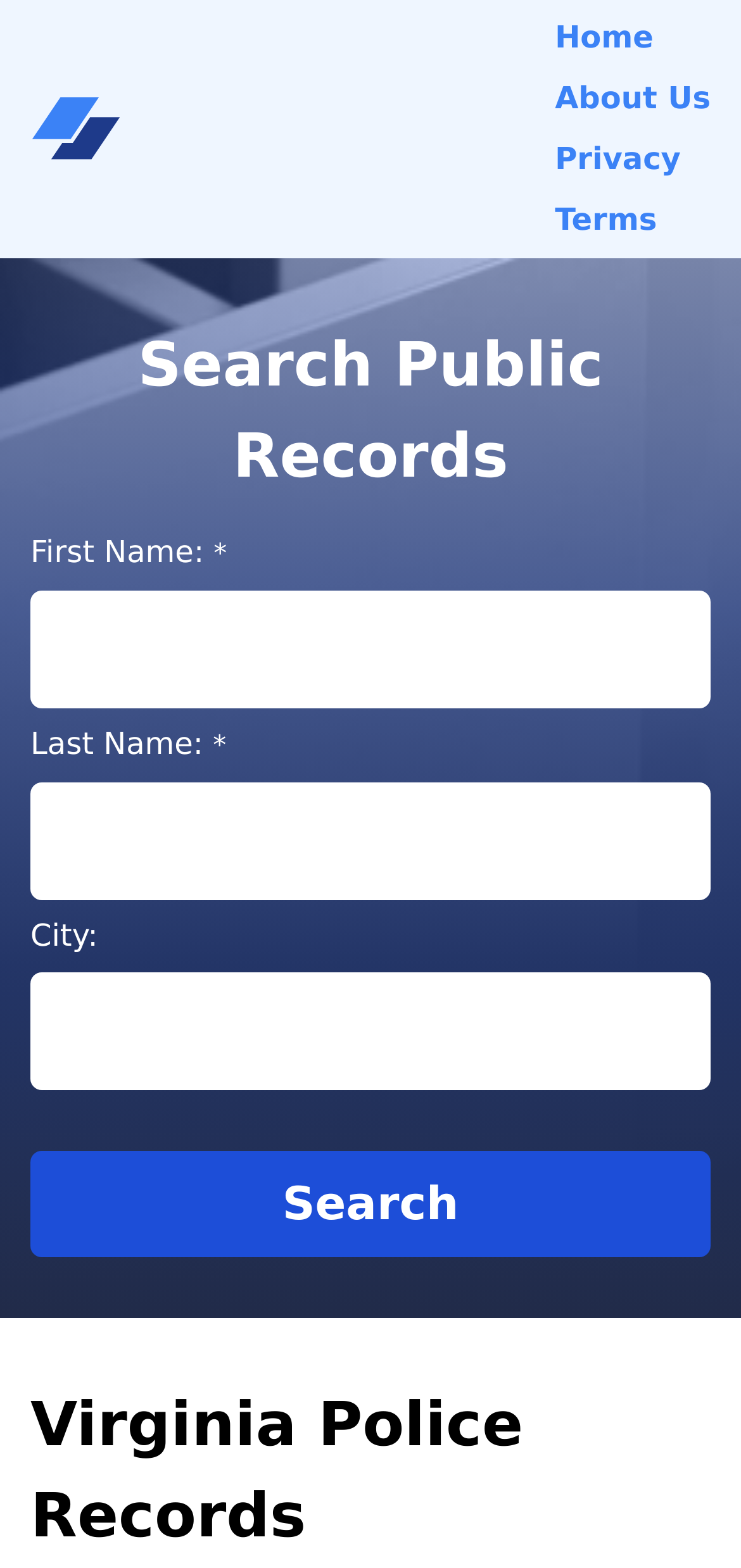Determine the coordinates of the bounding box for the clickable area needed to execute this instruction: "Go to home page".

[0.749, 0.01, 0.959, 0.039]